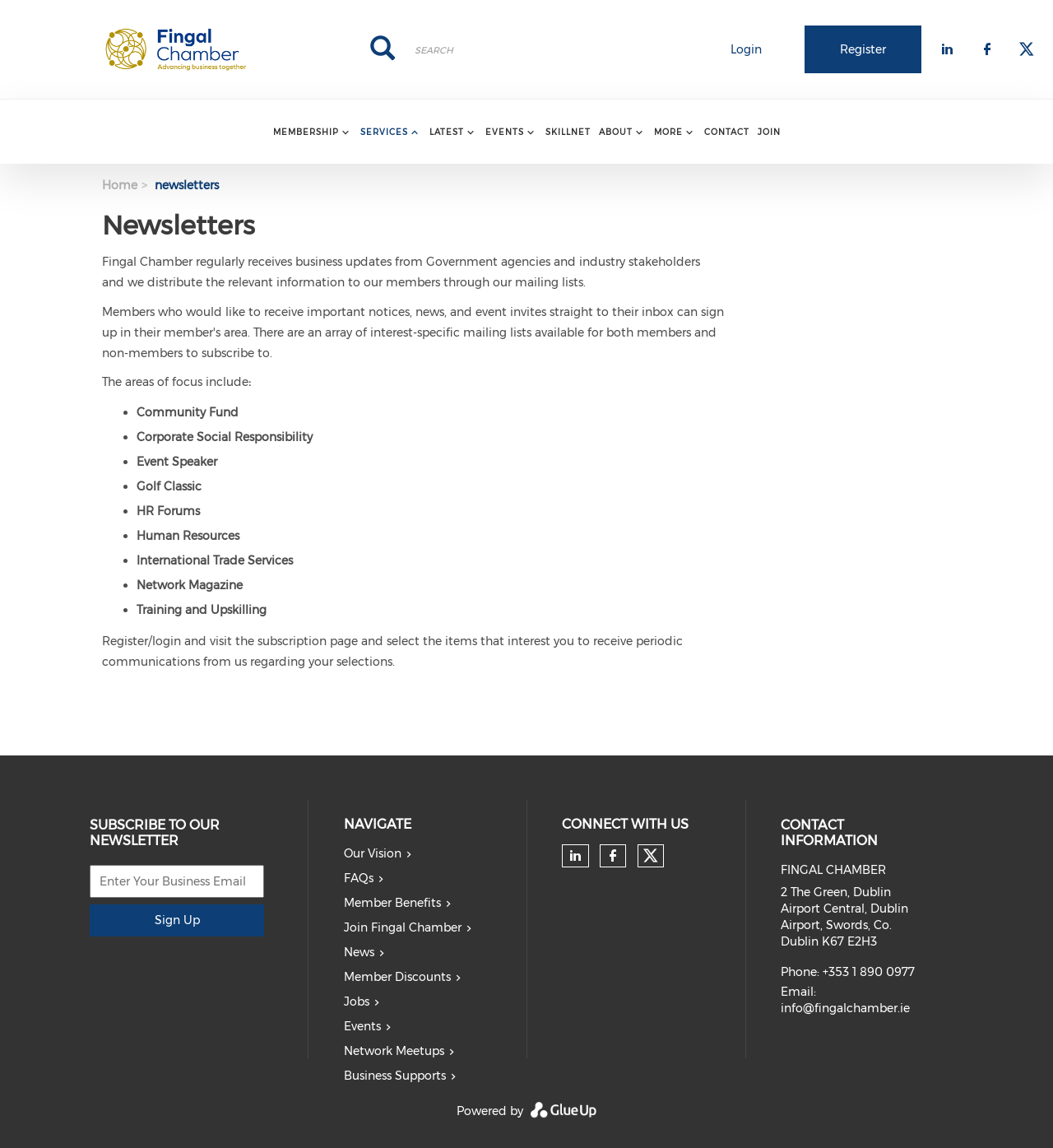Show the bounding box coordinates for the element that needs to be clicked to execute the following instruction: "Sign up for the newsletter". Provide the coordinates in the form of four float numbers between 0 and 1, i.e., [left, top, right, bottom].

[0.085, 0.787, 0.251, 0.815]